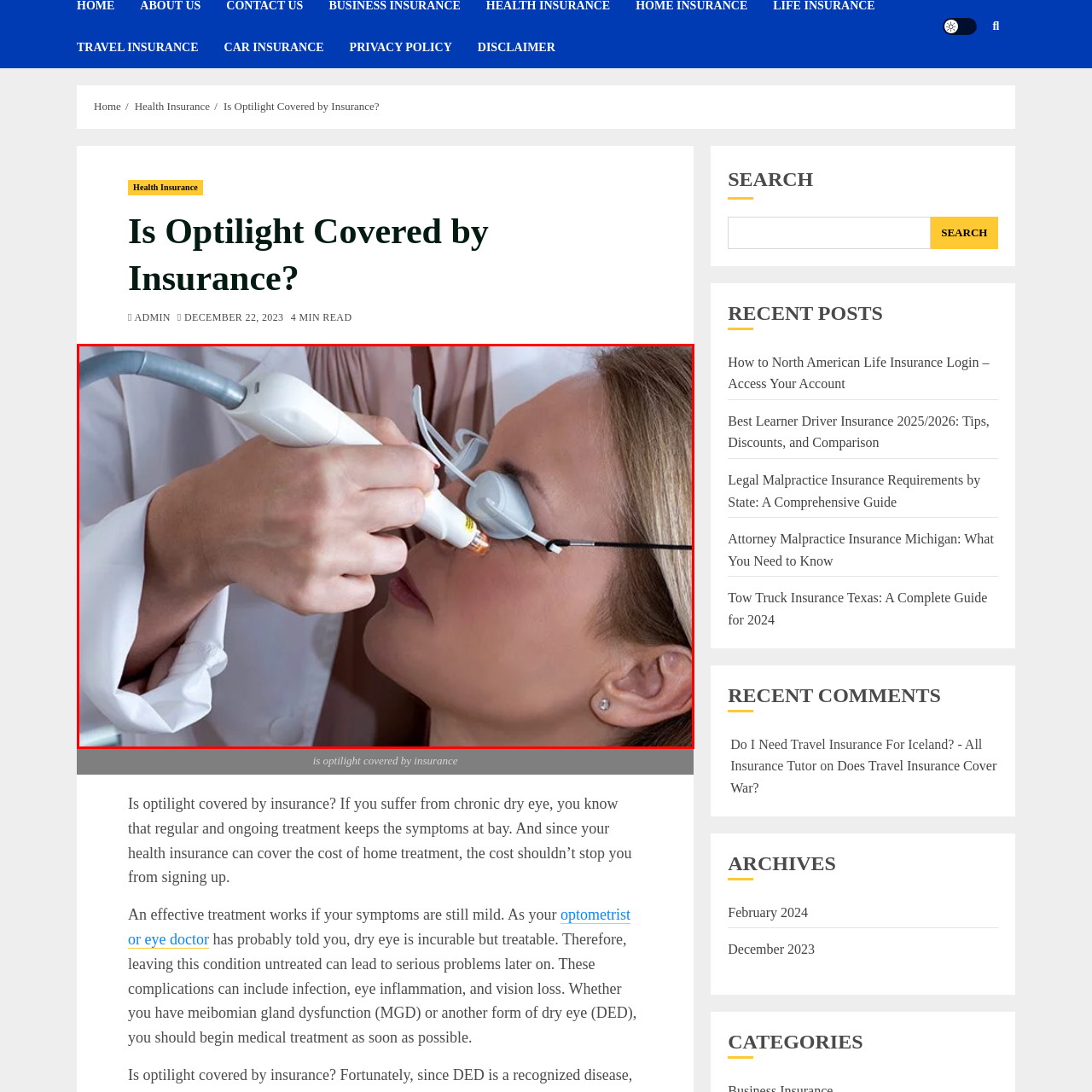Explain in detail what is depicted in the image within the red-bordered box.

The image depicts a clinical setting where a healthcare professional is performing an eye treatment on a patient. The practitioner is using a specialized device, likely for laser therapy or a similar procedure, positioned close to the woman's eye, who is wearing protective eyewear. The environment appears sterile, emphasizing the importance of safety in medical practices. This scene aligns with discussions regarding eye treatments, potentially related to chronic conditions like dry eye, highlighting the significance of professional care in managing such health issues.